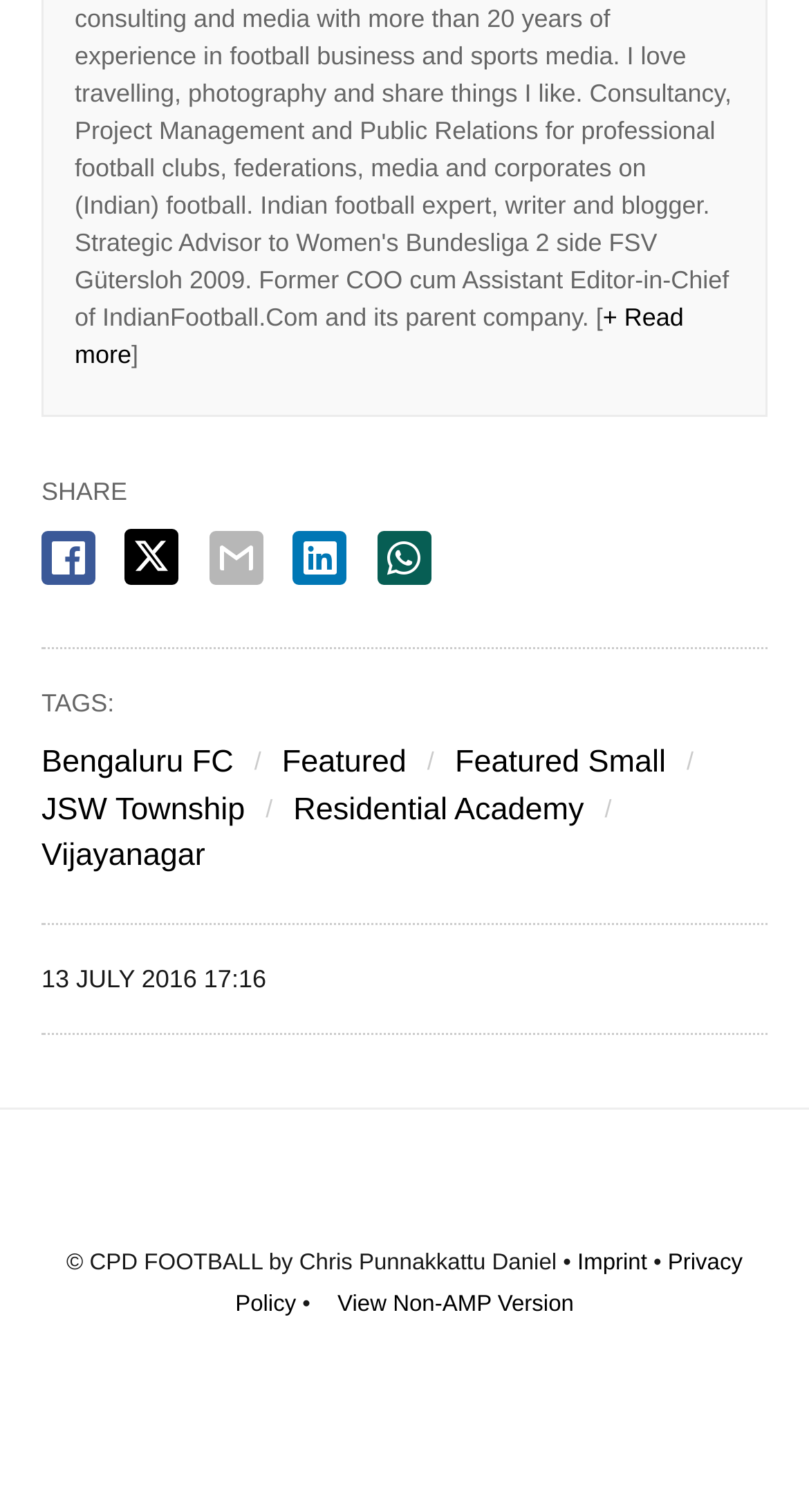What is the date of the article?
Examine the image and provide an in-depth answer to the question.

I found the date '13 JULY 2016 17:16' mentioned on the webpage, which indicates the date the article was published.